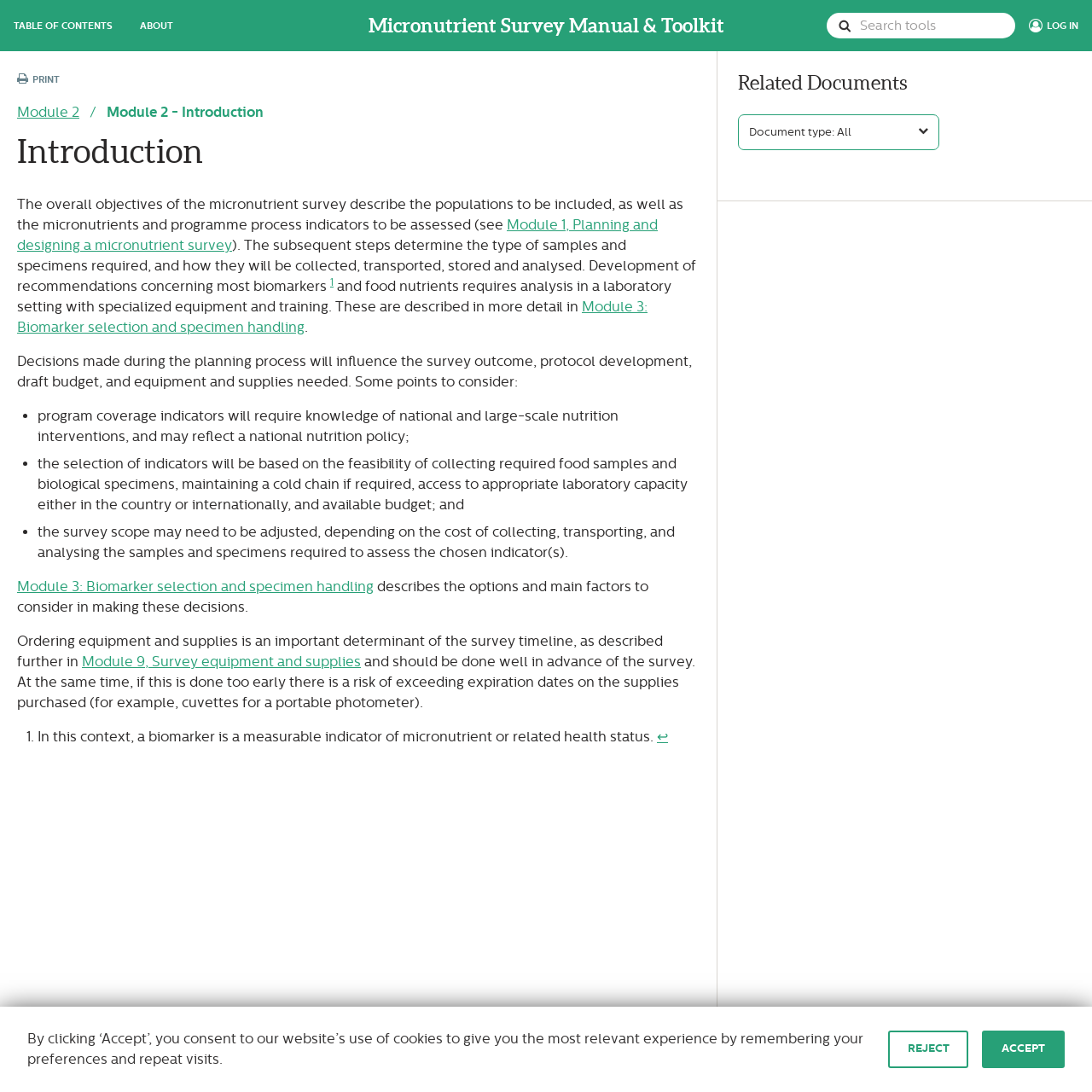Show the bounding box coordinates for the element that needs to be clicked to execute the following instruction: "Search for something". Provide the coordinates in the form of four float numbers between 0 and 1, i.e., [left, top, right, bottom].

None